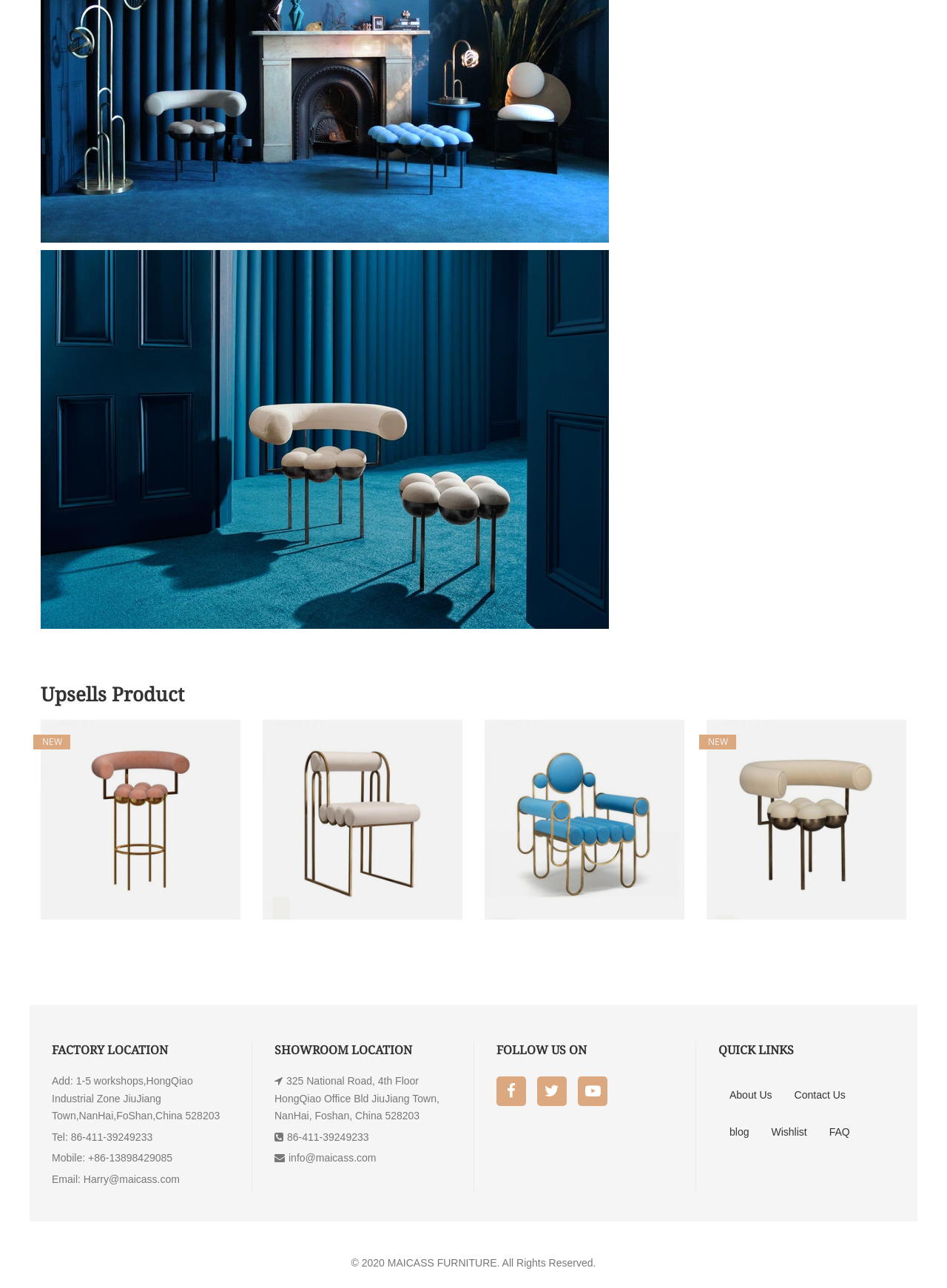Find the bounding box coordinates of the element's region that should be clicked in order to follow the given instruction: "Search for something". The coordinates should consist of four float numbers between 0 and 1, i.e., [left, top, right, bottom].

None